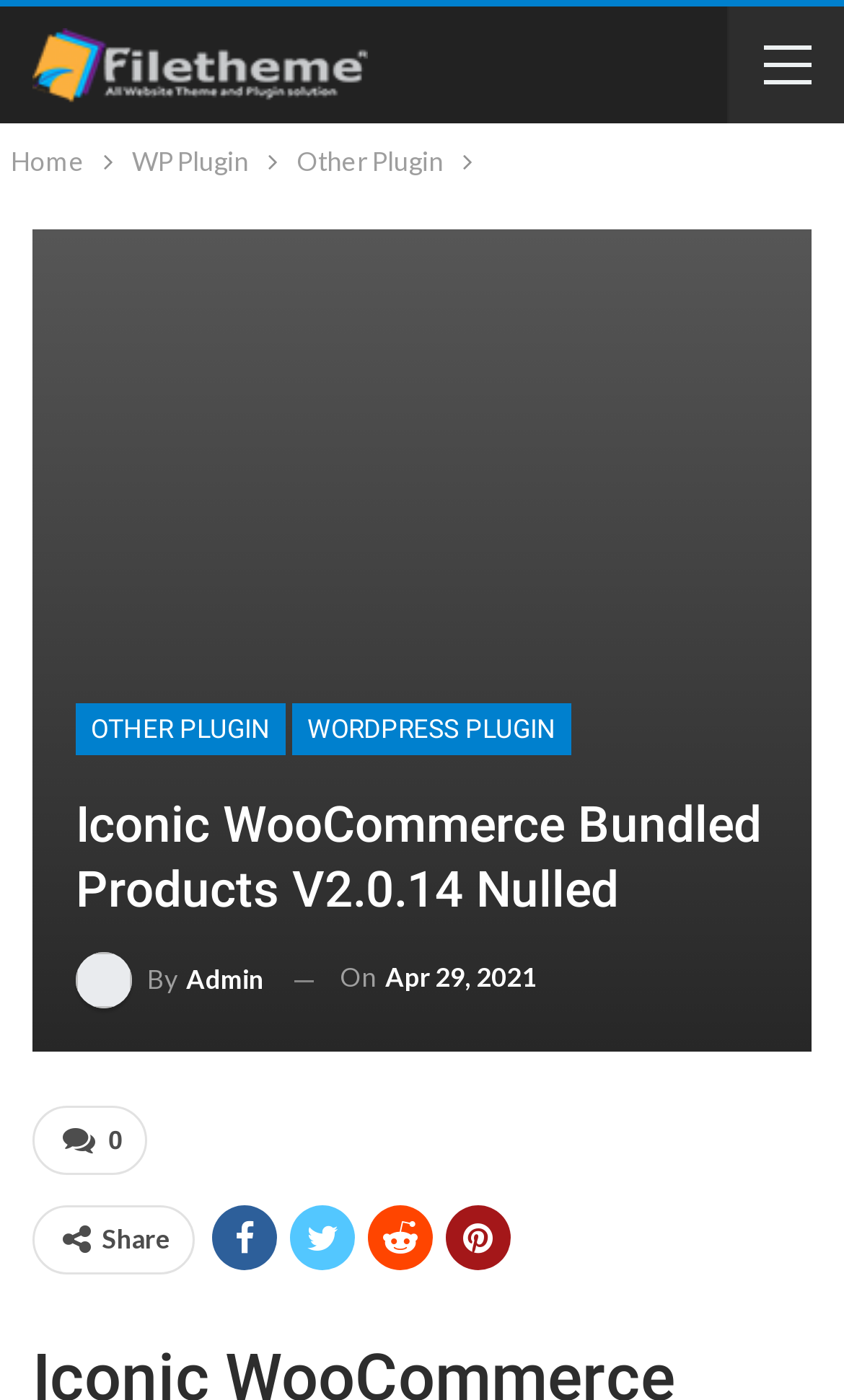Give the bounding box coordinates for the element described as: "Home".

[0.013, 0.099, 0.1, 0.133]